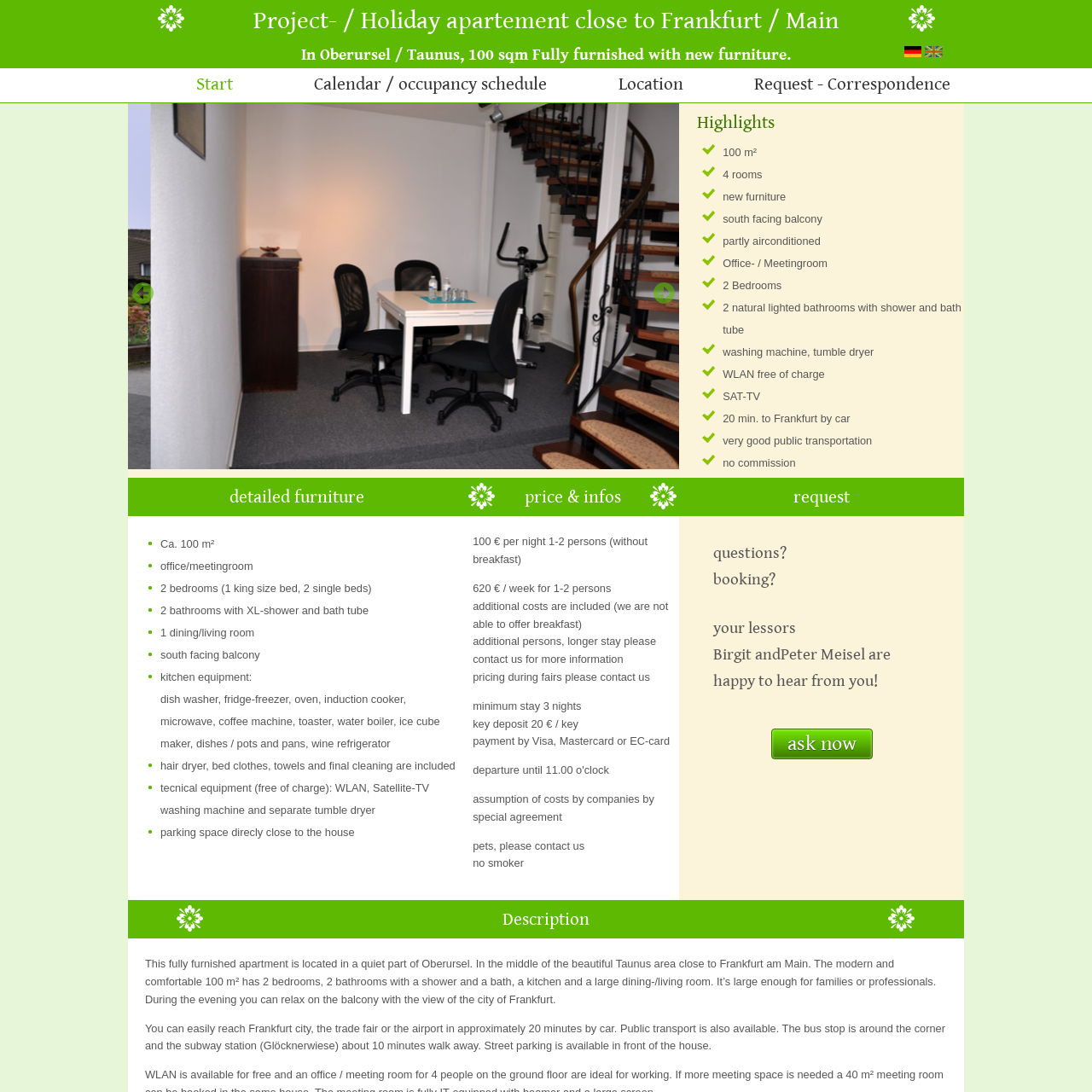Concentrate on the image marked by the red box, What is the location of the holiday apartment?
 Your answer should be a single word or phrase.

Close to Frankfurt am Main